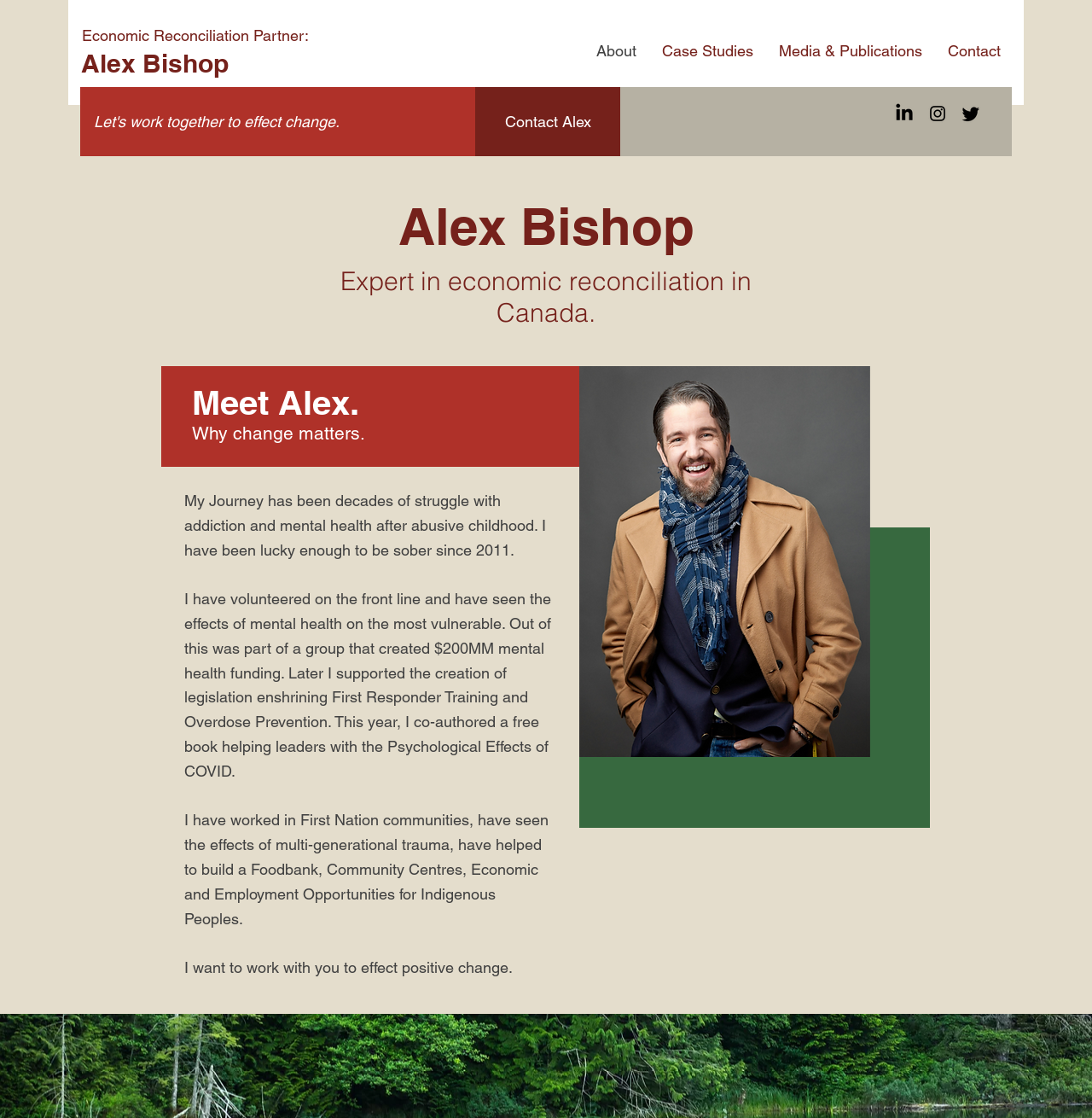Pinpoint the bounding box coordinates of the element to be clicked to execute the instruction: "Explore Case Studies".

[0.595, 0.027, 0.702, 0.065]